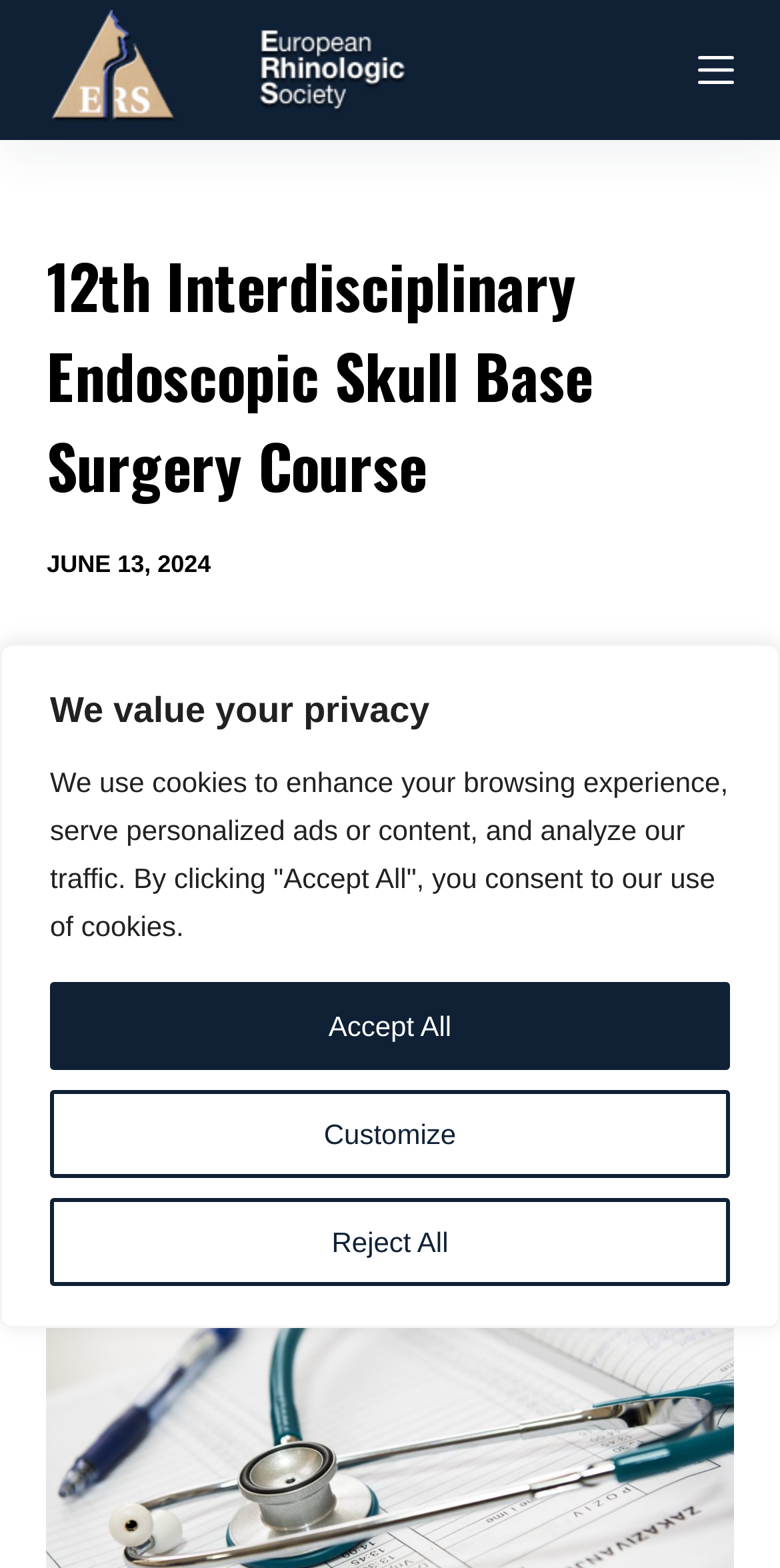Predict the bounding box coordinates of the UI element that matches this description: "Skip to content". The coordinates should be in the format [left, top, right, bottom] with each value between 0 and 1.

[0.0, 0.0, 0.103, 0.026]